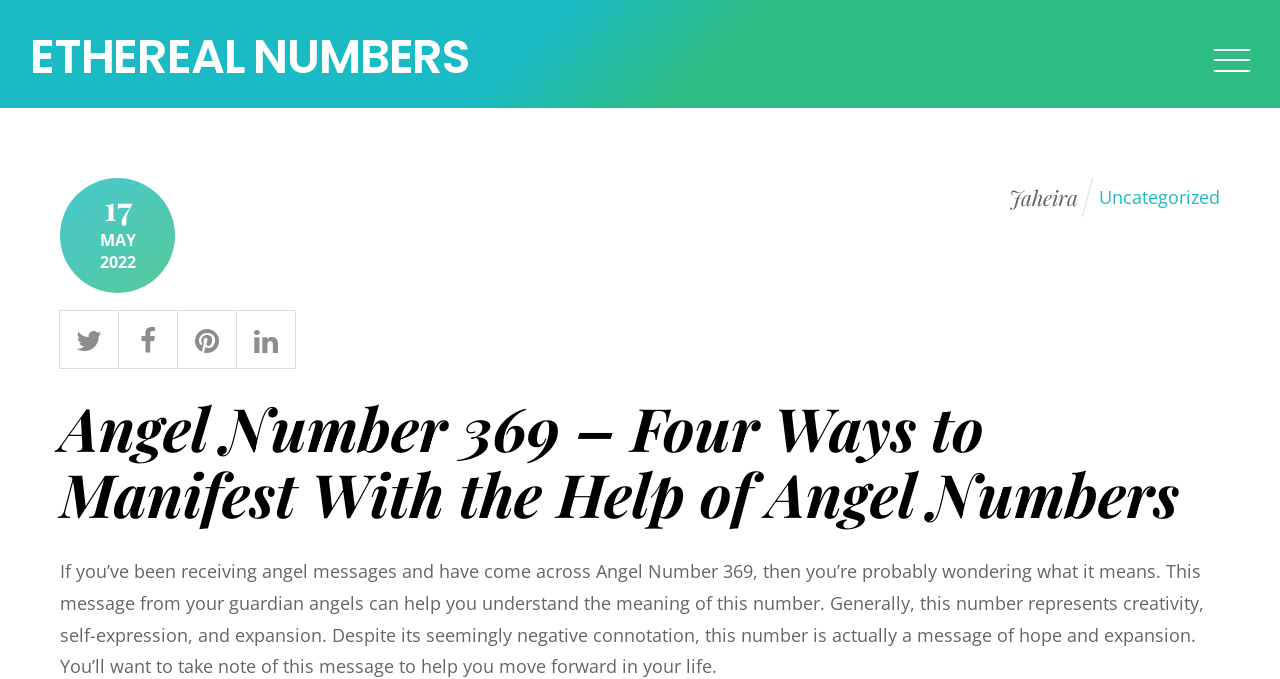Please find the bounding box for the UI element described by: "Jaheira".

[0.788, 0.268, 0.842, 0.31]